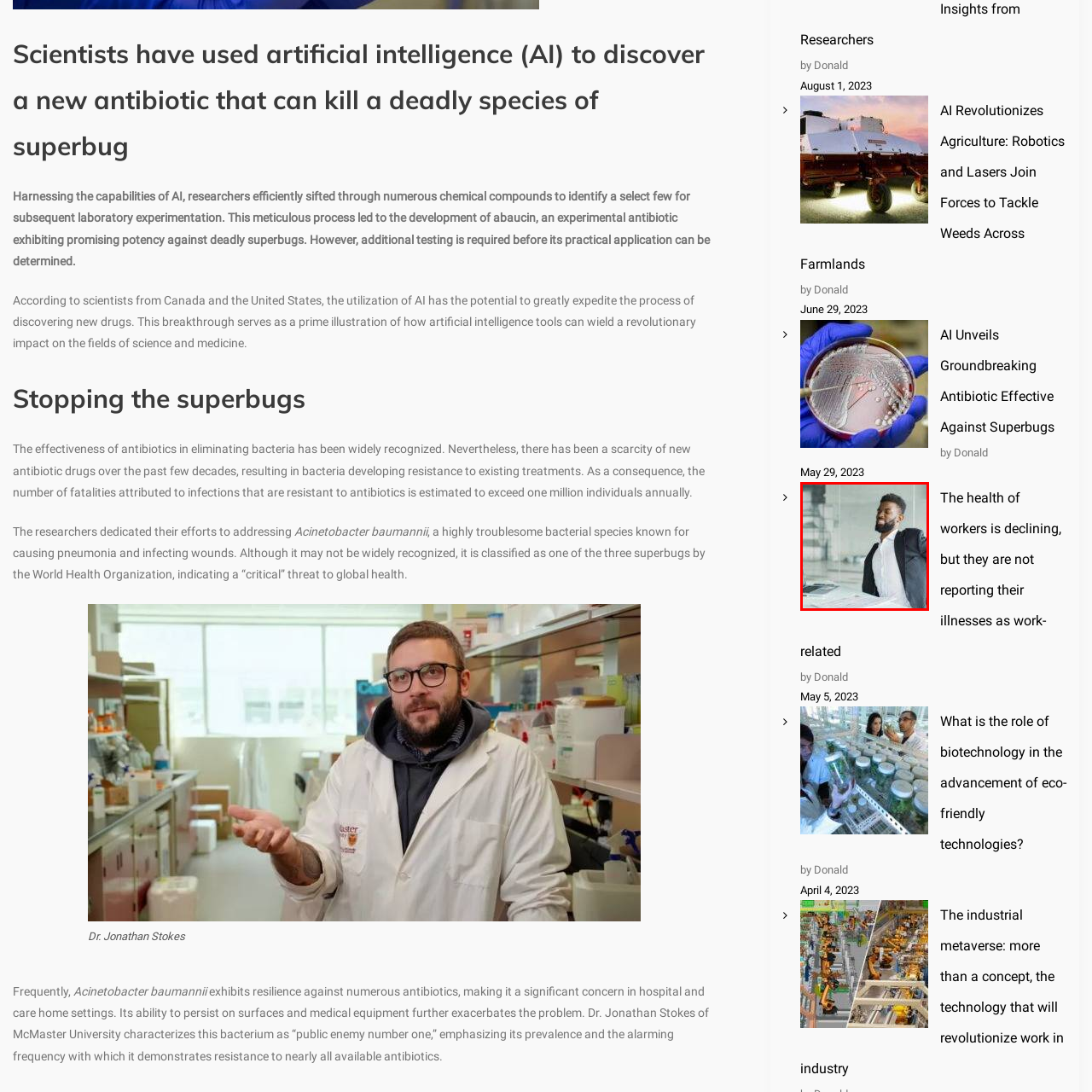What is scattered on the desk? Look at the image outlined by the red bounding box and provide a succinct answer in one word or a brief phrase.

Papers